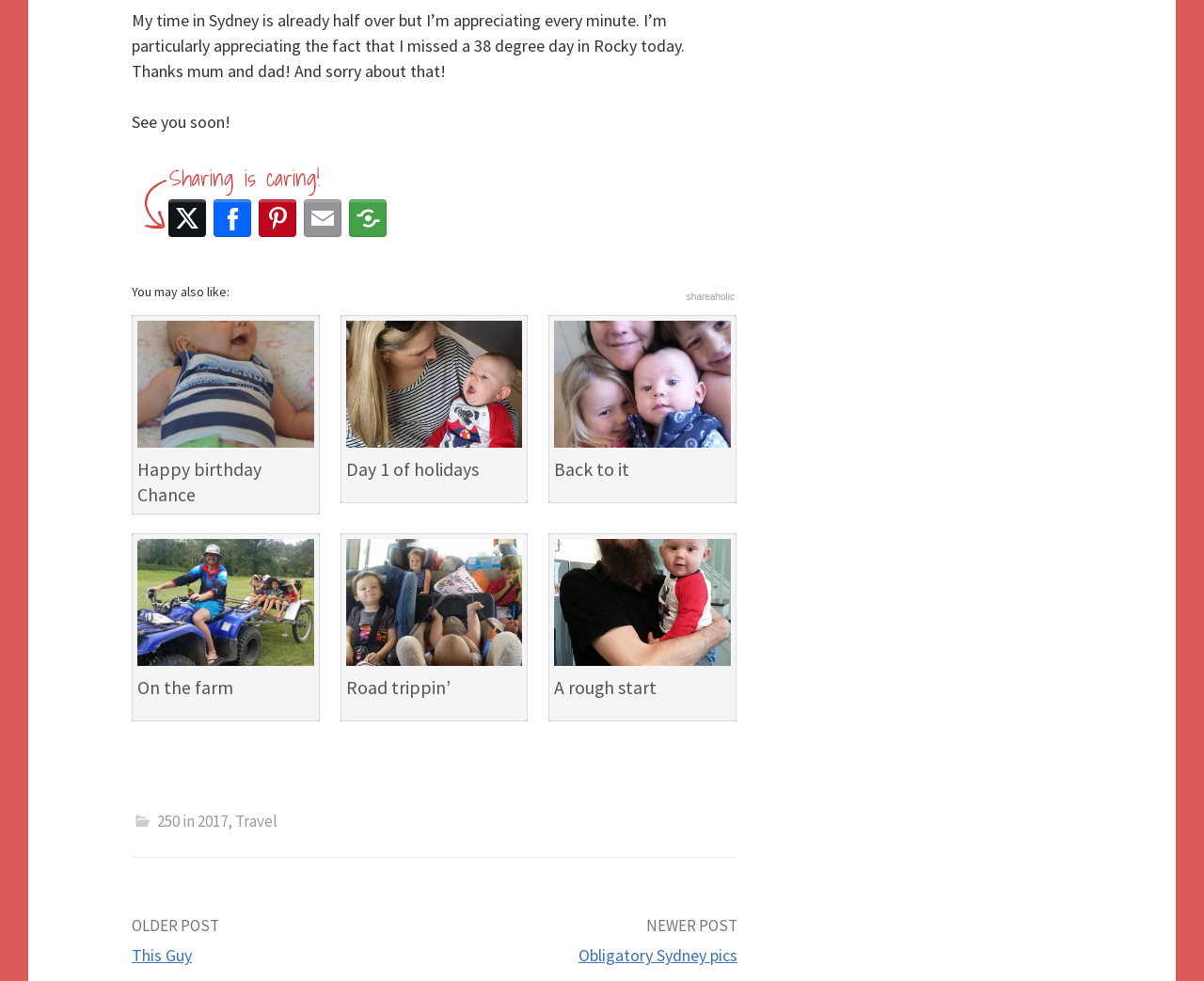What is the author's current location?
Please give a detailed and elaborate answer to the question.

The author mentions 'My time in Sydney is already half over' in the first paragraph, indicating that they are currently in Sydney.